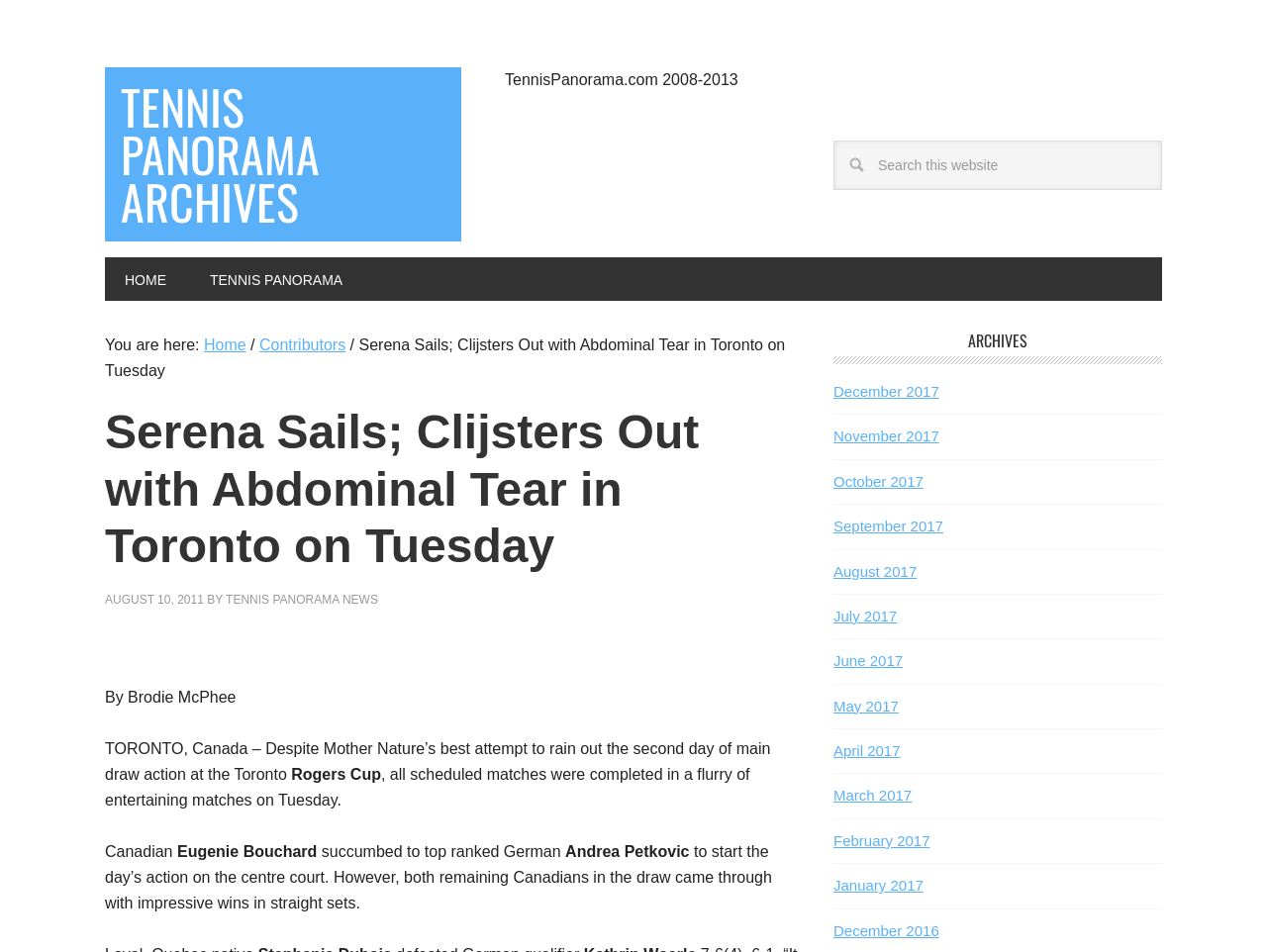What is the date of the article?
Look at the image and answer with only one word or phrase.

AUGUST 10, 2011